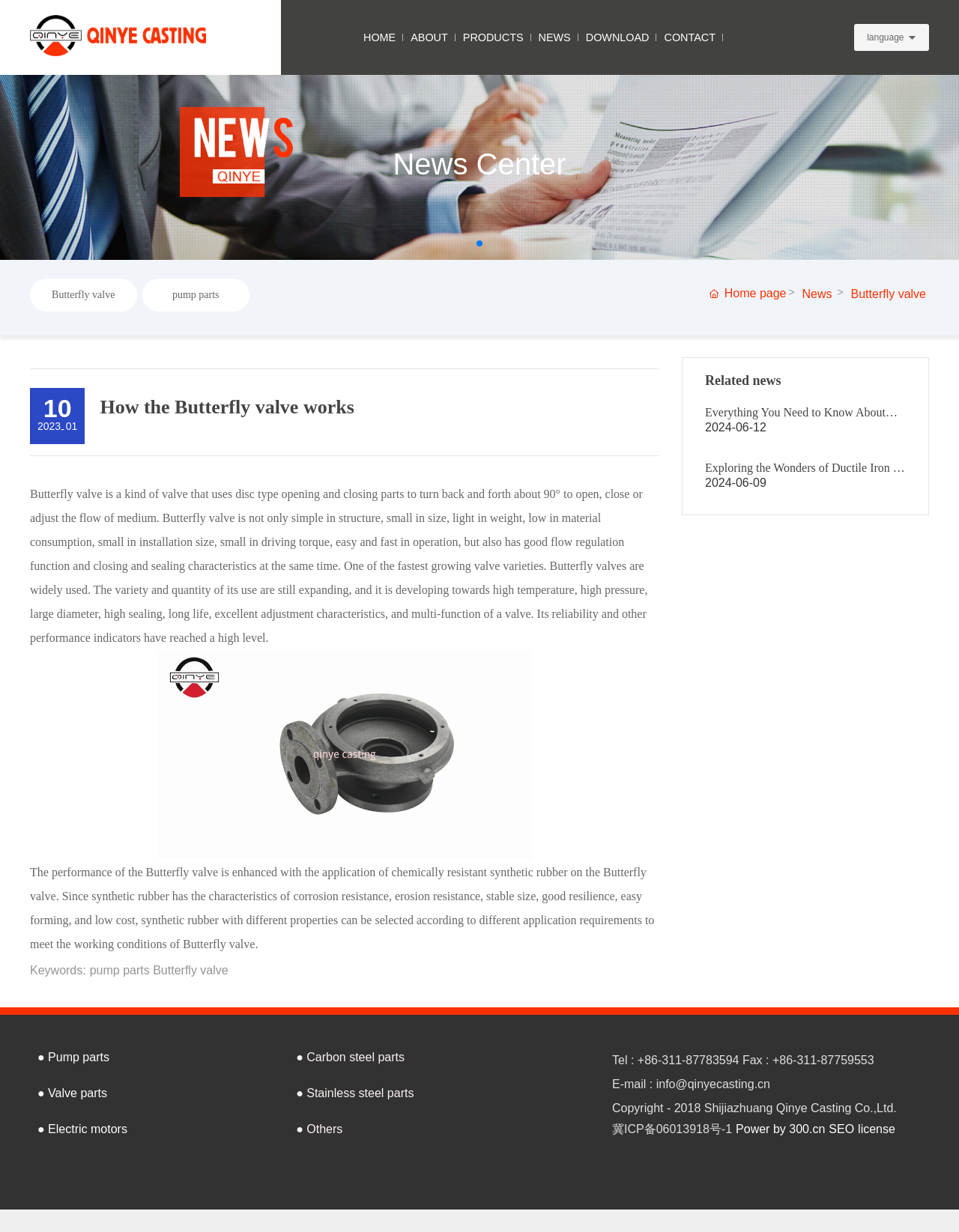Provide a brief response to the question using a single word or phrase: 
What is the advantage of using synthetic rubber in butterfly valves?

corrosion resistance